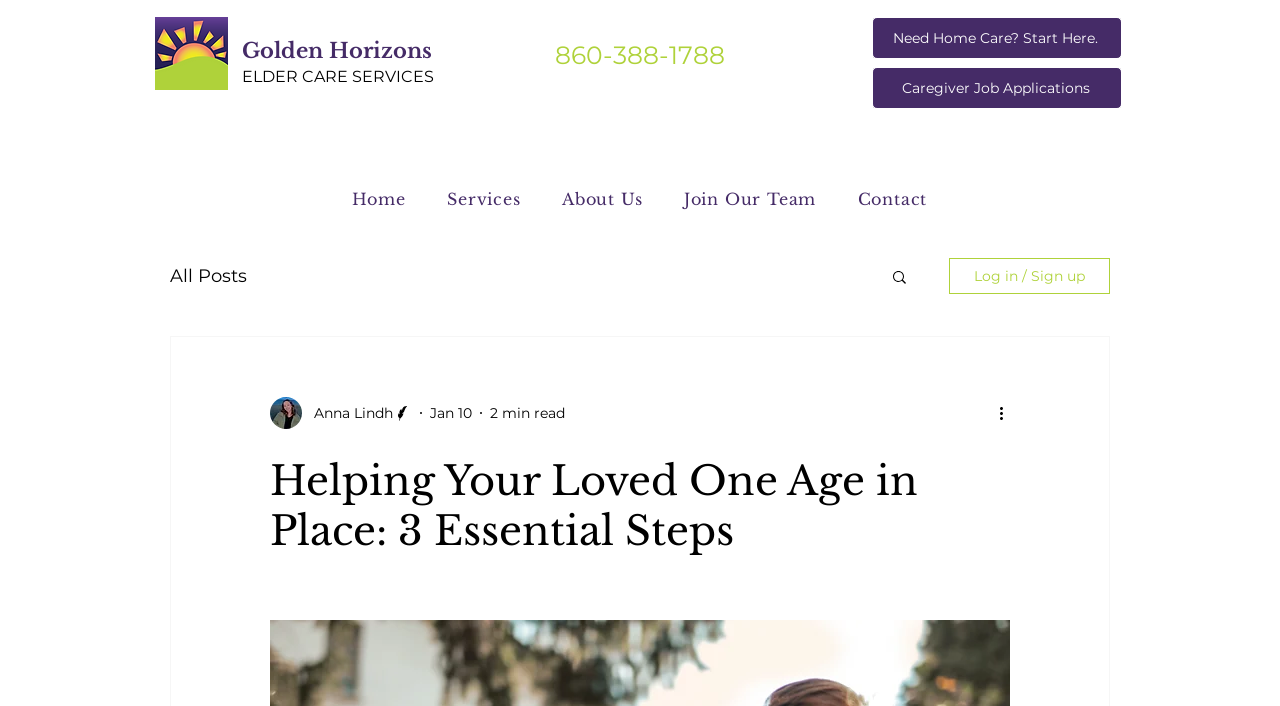Please give a short response to the question using one word or a phrase:
How many links are there in the top navigation menu?

5